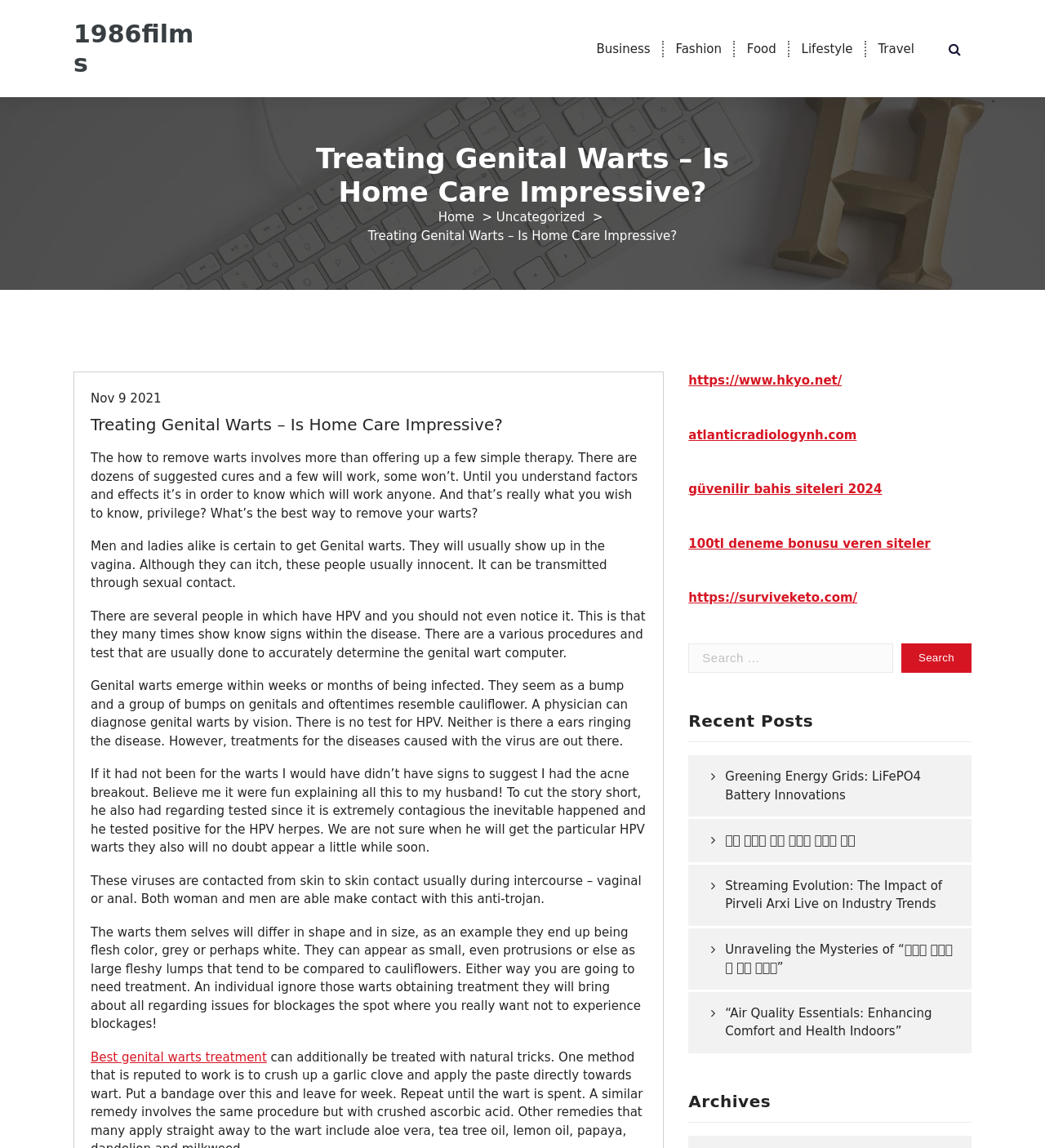Find the bounding box coordinates of the clickable region needed to perform the following instruction: "Search for something". The coordinates should be provided as four float numbers between 0 and 1, i.e., [left, top, right, bottom].

[0.659, 0.56, 0.93, 0.586]